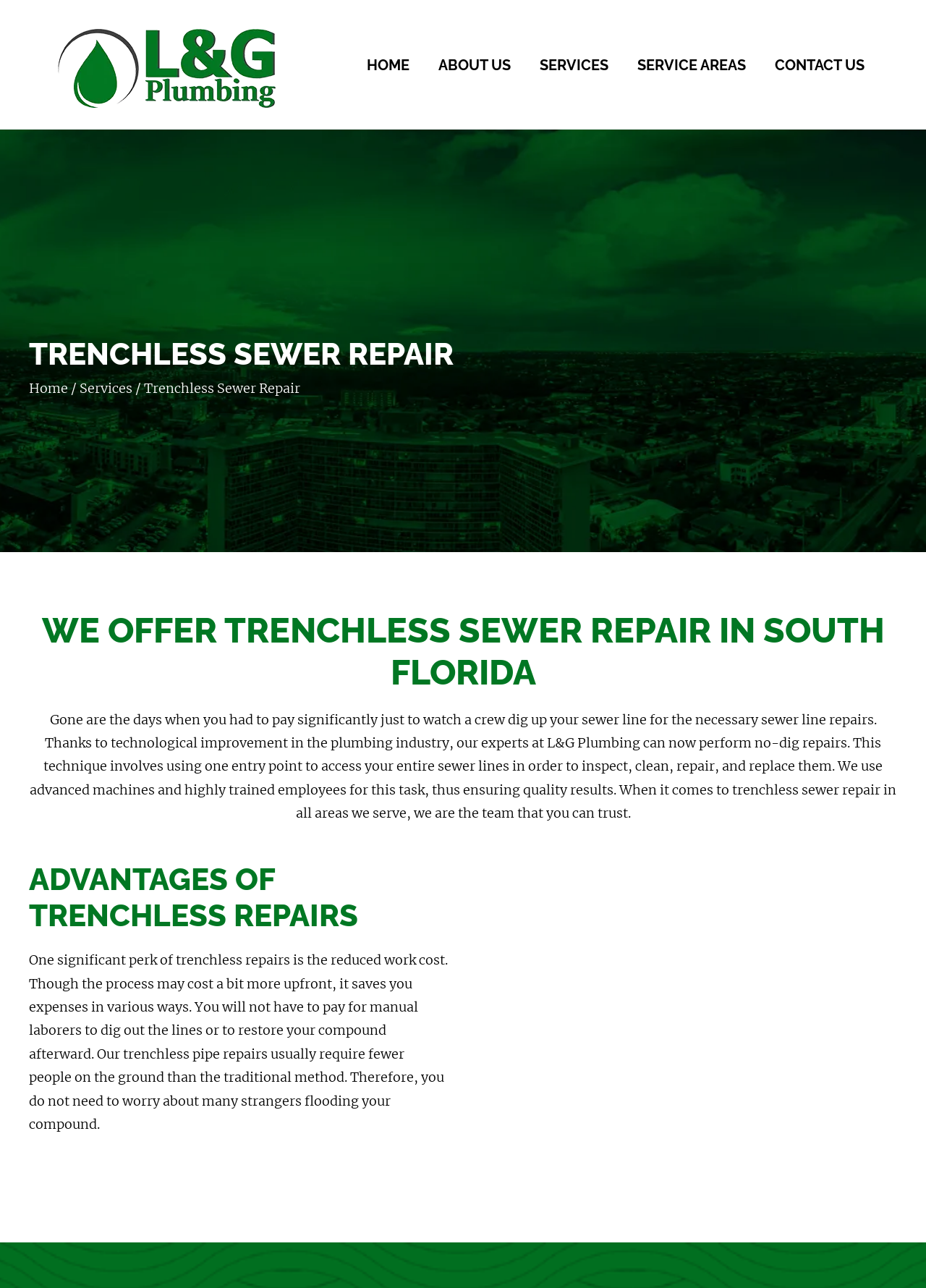Specify the bounding box coordinates of the element's area that should be clicked to execute the given instruction: "Click on the 'HOME' link". The coordinates should be four float numbers between 0 and 1, i.e., [left, top, right, bottom].

[0.388, 0.035, 0.45, 0.066]